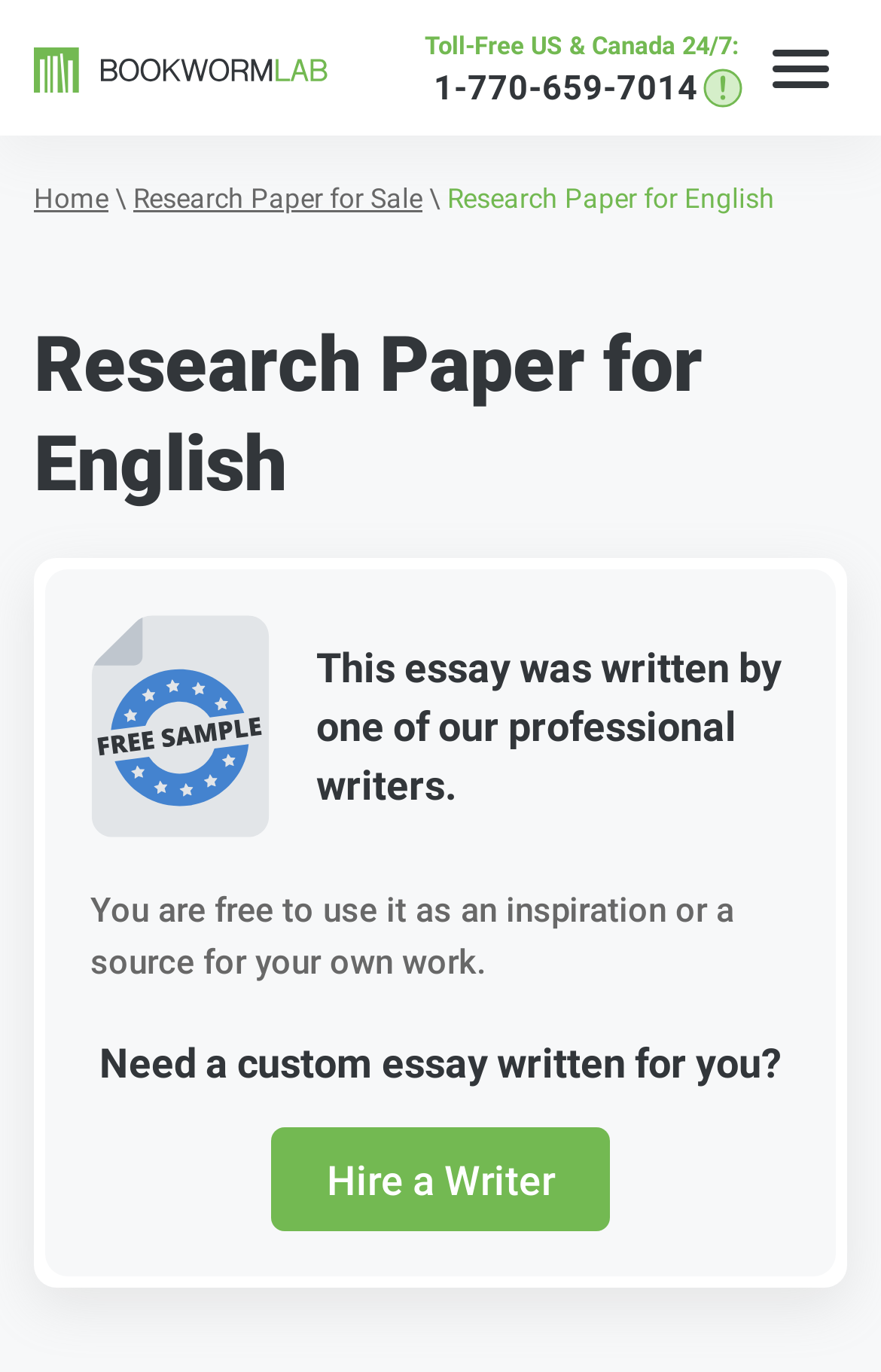Based on the element description title="Bookwormlab.com", identify the bounding box of the UI element in the given webpage screenshot. The coordinates should be in the format (top-left x, top-left y, bottom-right x, bottom-right y) and must be between 0 and 1.

[0.038, 0.033, 0.372, 0.064]